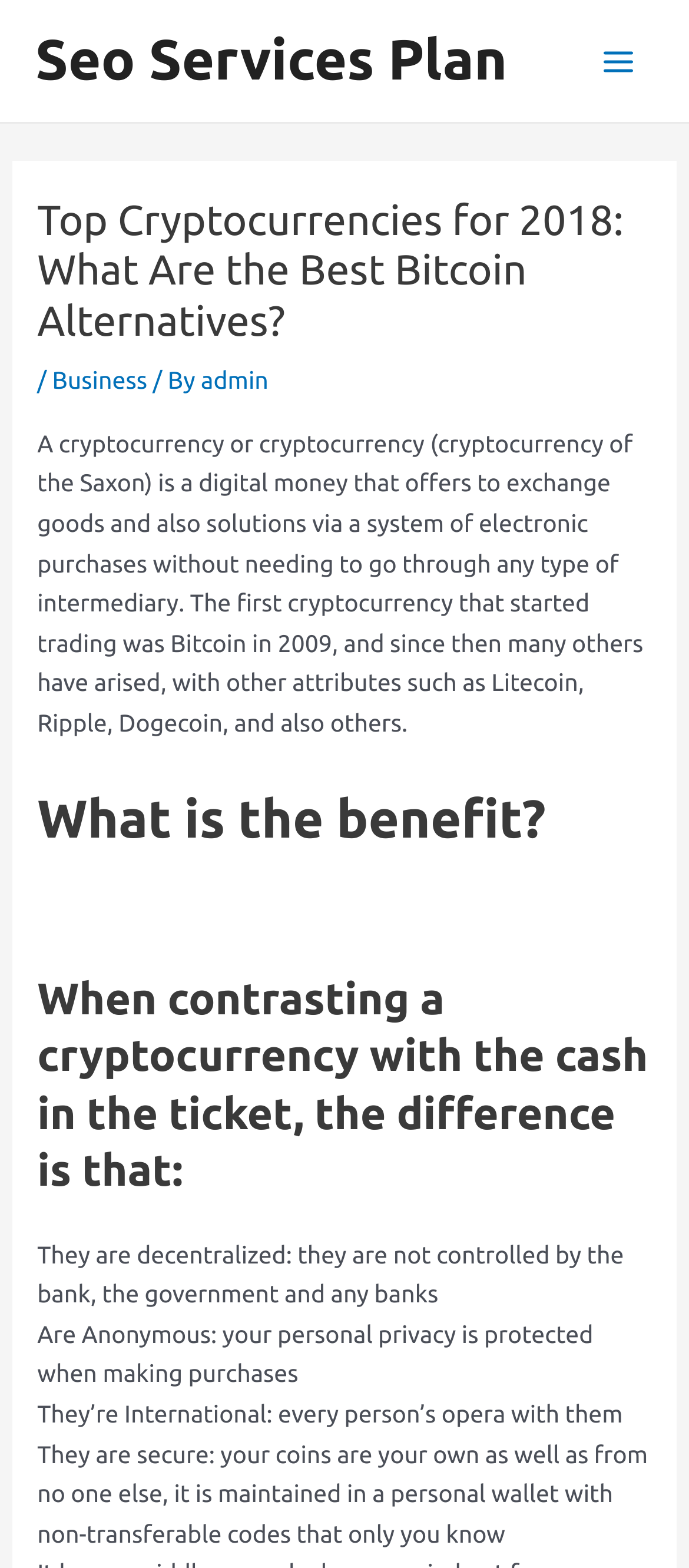Bounding box coordinates are specified in the format (top-left x, top-left y, bottom-right x, bottom-right y). All values are floating point numbers bounded between 0 and 1. Please provide the bounding box coordinate of the region this sentence describes: Business

[0.076, 0.234, 0.214, 0.252]